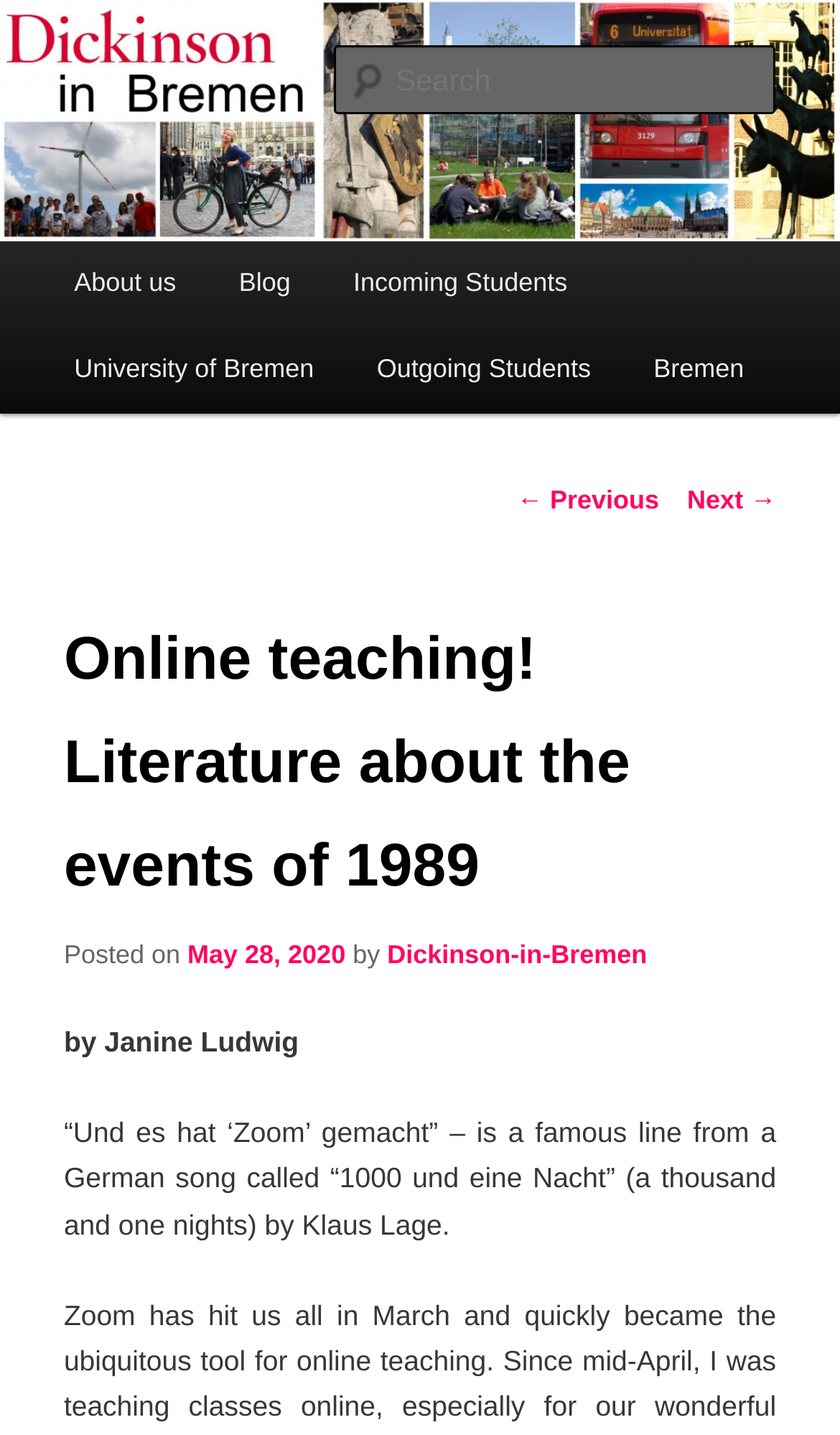Determine the bounding box coordinates of the target area to click to execute the following instruction: "View previous post."

[0.615, 0.338, 0.785, 0.359]